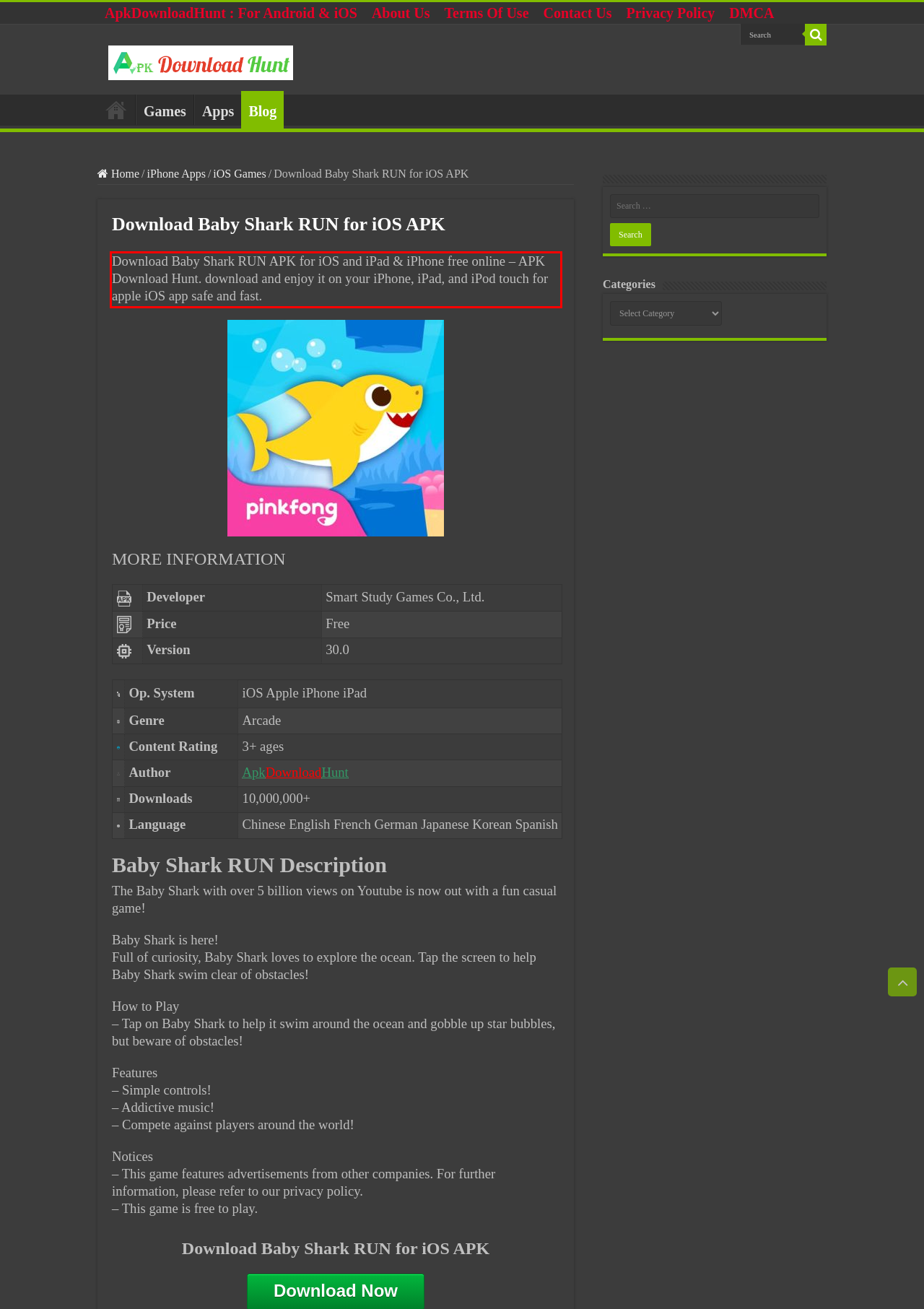Analyze the webpage screenshot and use OCR to recognize the text content in the red bounding box.

Download Baby Shark RUN APK for iOS and iPad & iPhone free online – APK Download Hunt. download and enjoy it on your iPhone, iPad, and iPod touch for apple iOS app safe and fast.